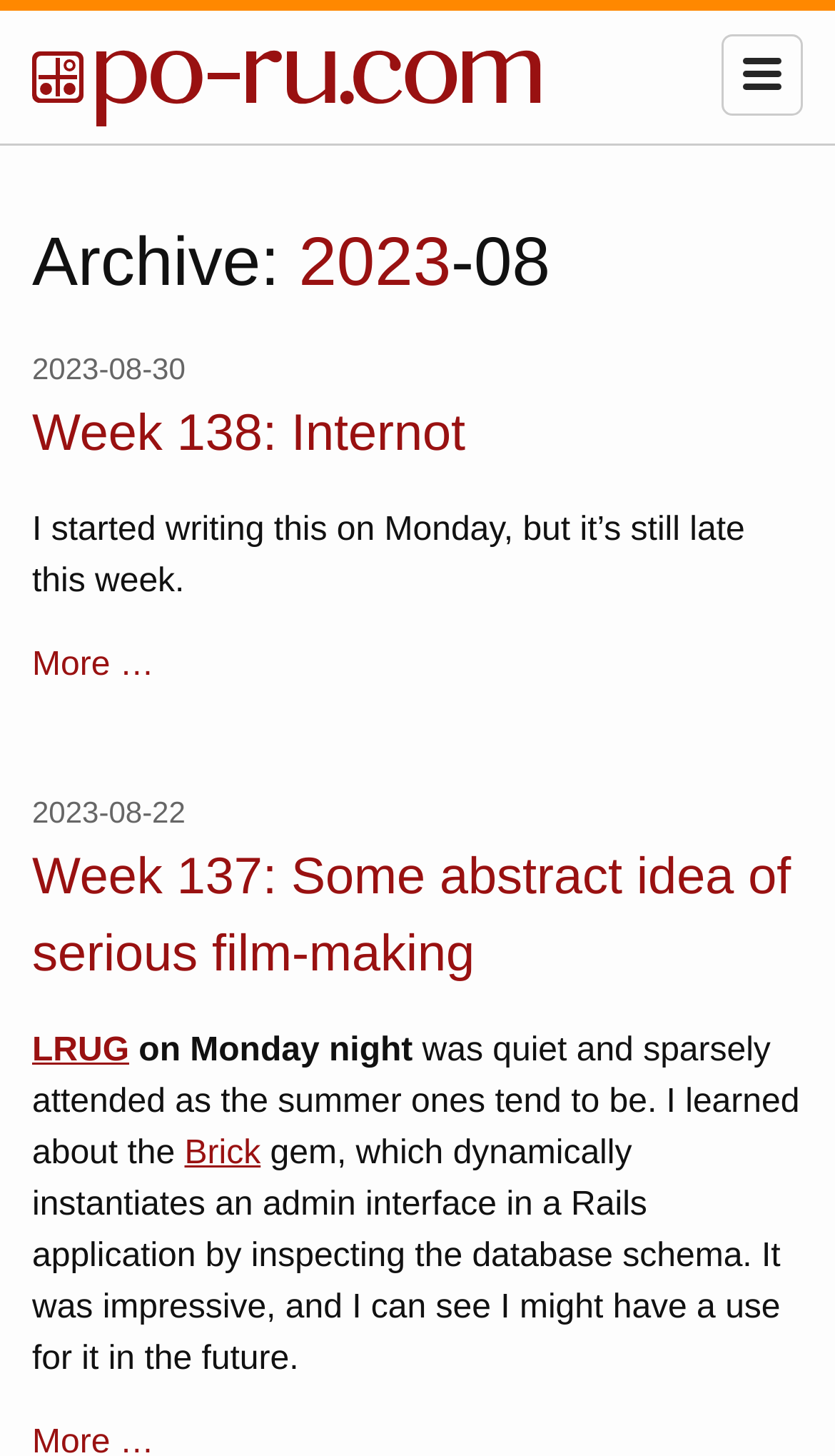Refer to the screenshot and answer the following question in detail:
What is the date of the first blog post?

I found the date by looking at the StaticText element with the text '2023-08-30' which is located above the heading 'Week 138: Internot'.